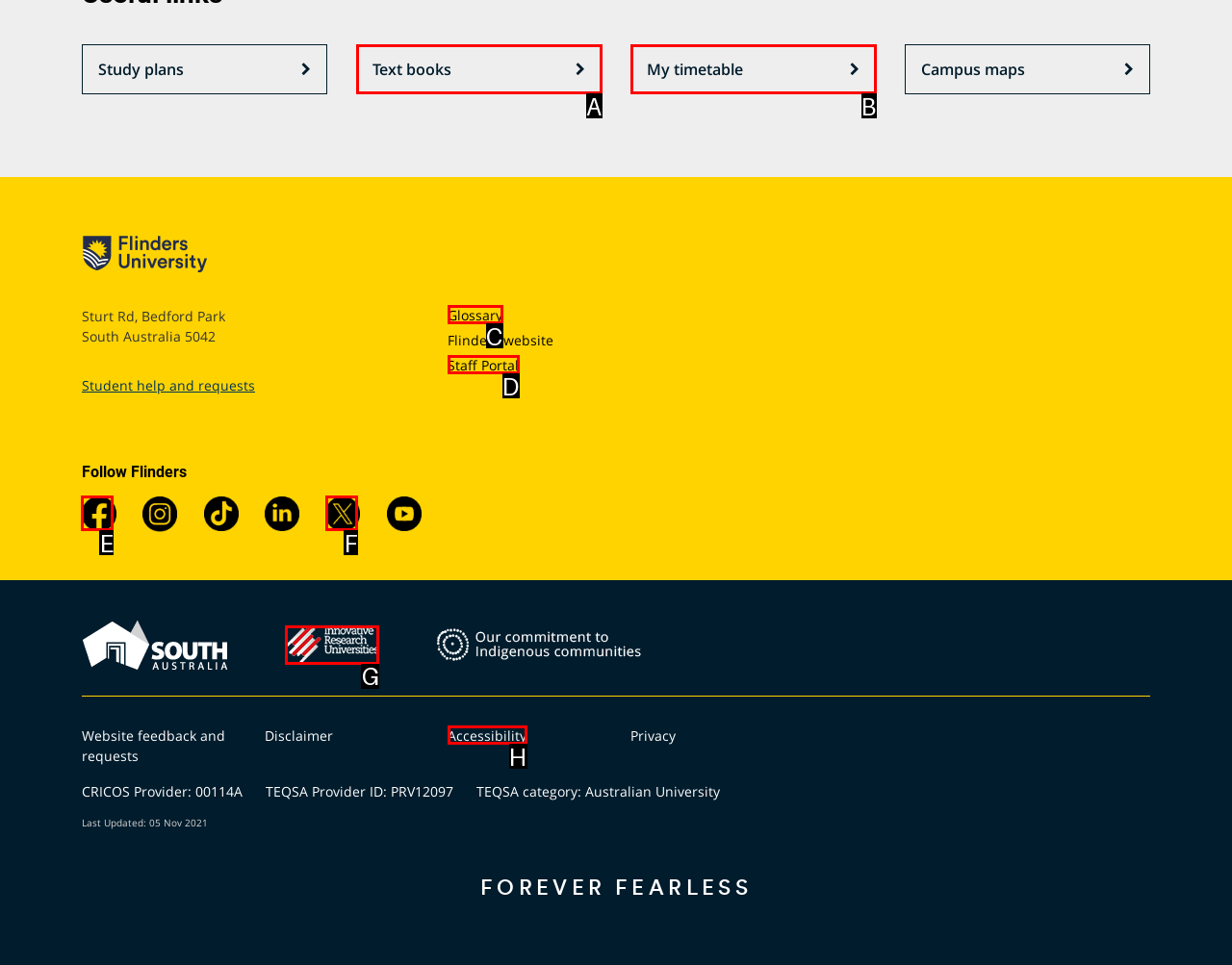Choose the letter of the option that needs to be clicked to perform the task: View Flinders University on Facebook. Answer with the letter.

E